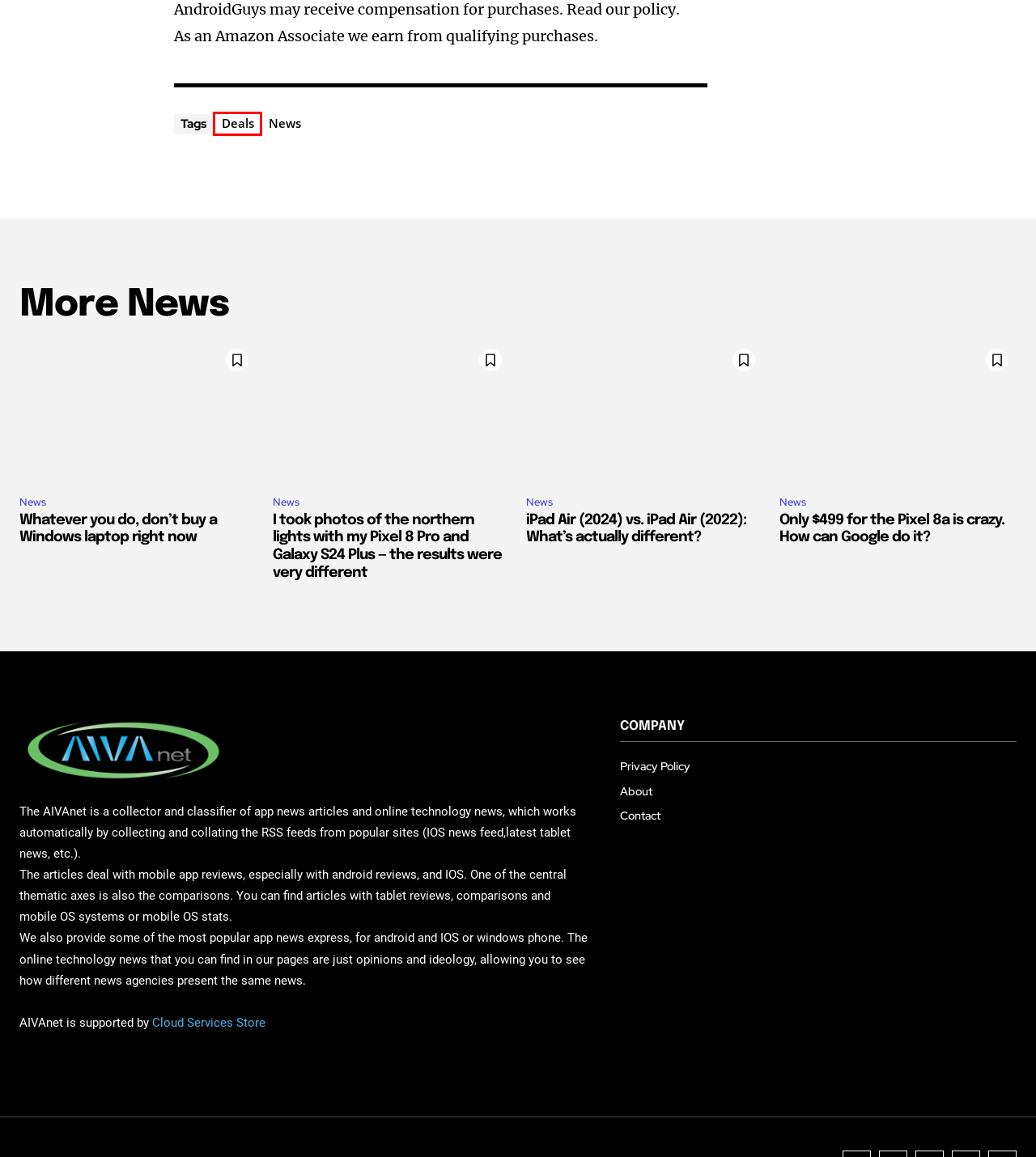You’re provided with a screenshot of a webpage that has a red bounding box around an element. Choose the best matching webpage description for the new page after clicking the element in the red box. The options are:
A. 8 iPhone browser apps you should use instead of Safari - AIVAnet
B. Here's How to Check Your iPhone's Battery Health - AIVAnet
C. iPad Air (2024) vs. iPad Air (2022): What’s actually different? - AIVAnet
D. Cloud Service Provider - Web Hosting Solutions - Cloud Services Store
E. Homepage - AIVAnet
F. Software Archives - AIVAnet
G. 10 best apps and websites for downloading free books in 2024 - AIVAnet
H. Deals Archives - AIVAnet

H